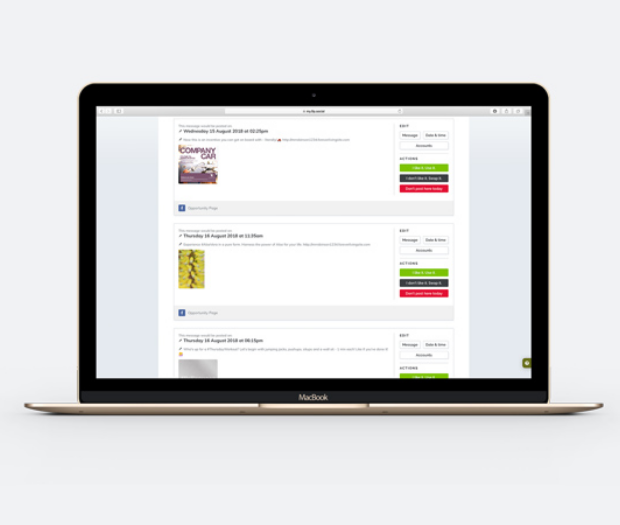Break down the image into a detailed narrative.

The image depicts a MacBook displaying a scheduling interface for social media posts. Specifically, it showcases two entries for suggested posts dated August 15, 2018. Each entry includes a title and a scheduled time, along with options to take action, such as editing or promoting the post. The design emphasizes user-friendly navigation with clear sections for pre-written messages, allowing users to effortlessly enhance their social media marketing efforts. This tool aims to streamline the process for users, making it easier to manage their online presence and engagement.